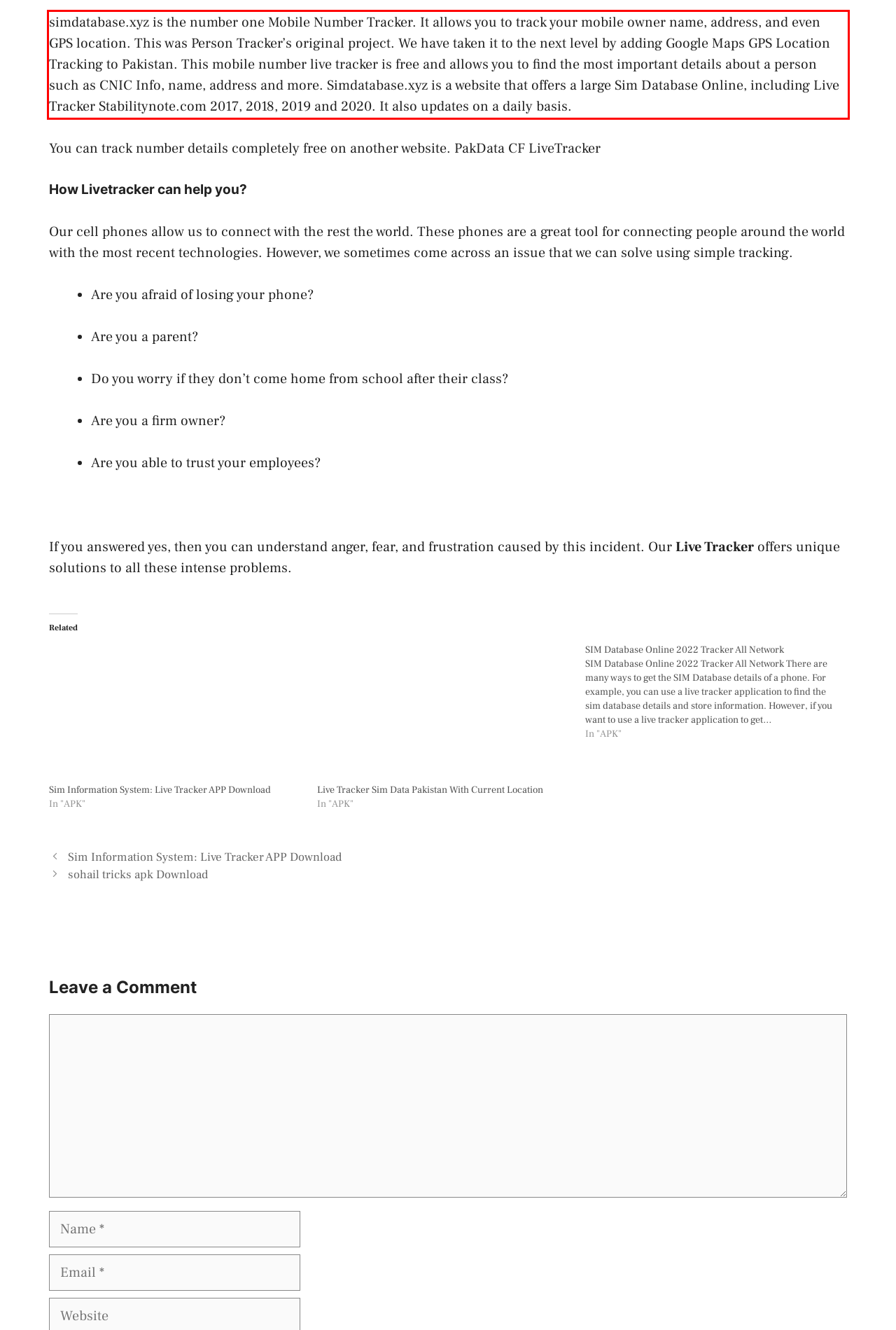From the given screenshot of a webpage, identify the red bounding box and extract the text content within it.

simdatabase.xyz is the number one Mobile Number Tracker. It allows you to track your mobile owner name, address, and even GPS location. This was Person Tracker’s original project. We have taken it to the next level by adding Google Maps GPS Location Tracking to Pakistan. This mobile number live tracker is free and allows you to find the most important details about a person such as CNIC Info, name, address and more. Simdatabase.xyz is a website that offers a large Sim Database Online, including Live Tracker Stabilitynote.com 2017, 2018, 2019 and 2020. It also updates on a daily basis.